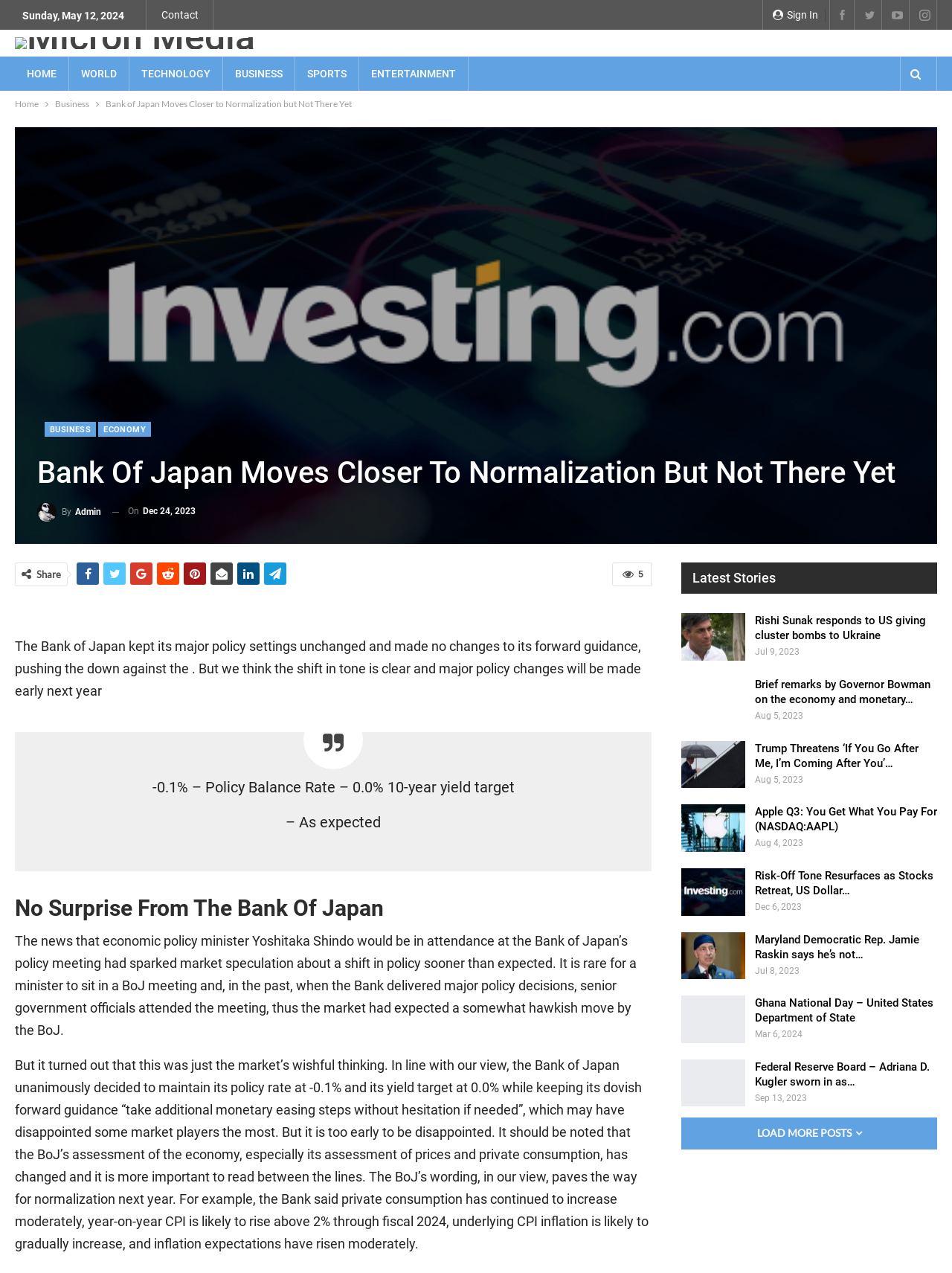What is the yield target of the Bank of Japan?
Look at the image and answer with only one word or phrase.

0.0%